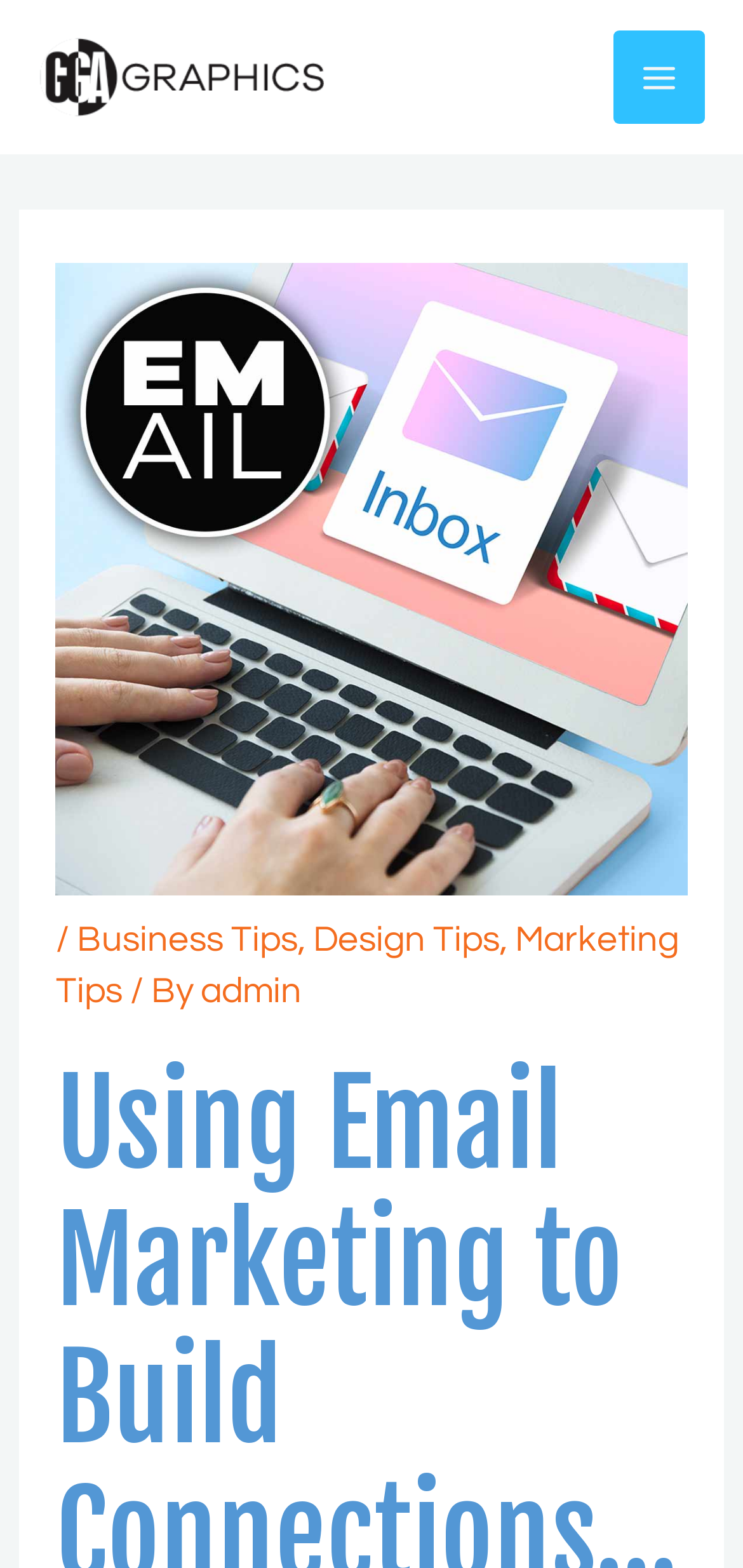Please determine the bounding box coordinates for the UI element described as: "admin".

[0.27, 0.62, 0.406, 0.644]